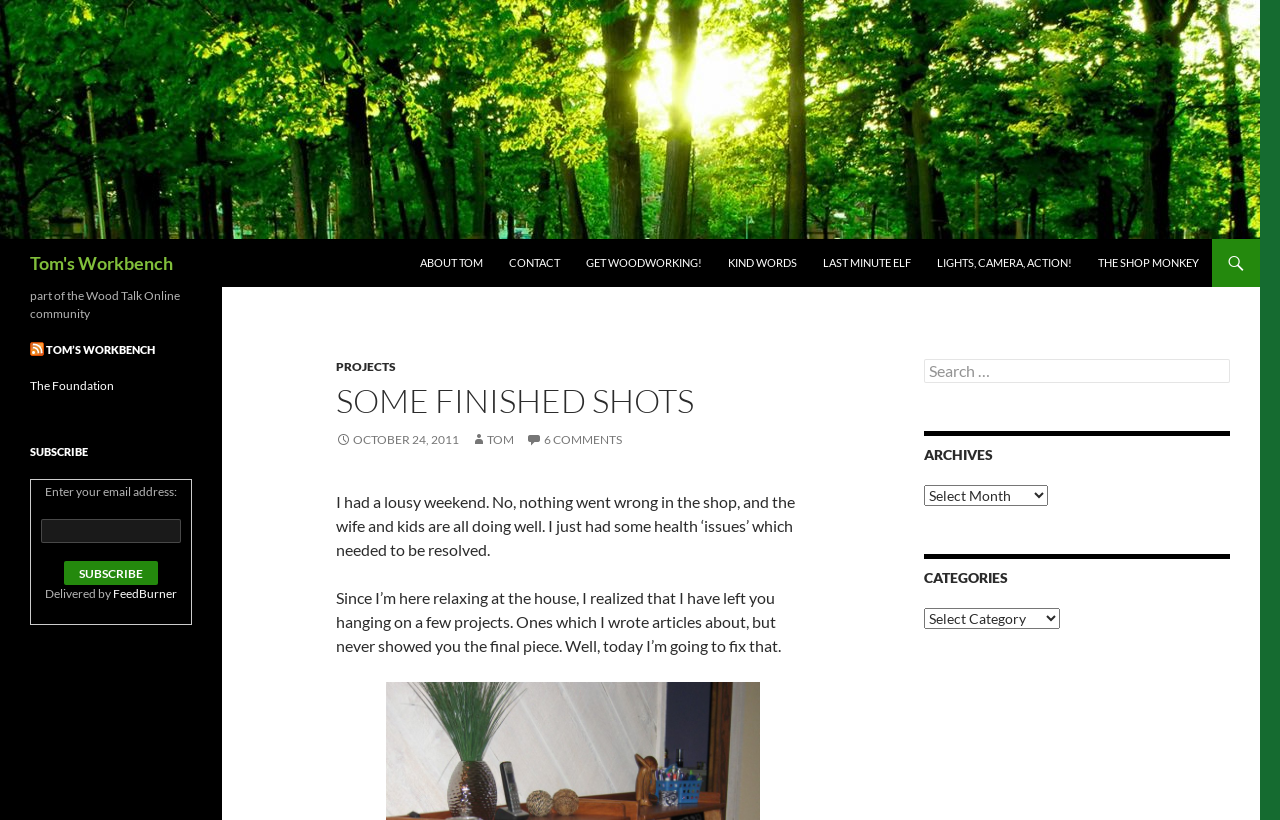Please provide a one-word or short phrase answer to the question:
What is the purpose of the search box?

To search the website